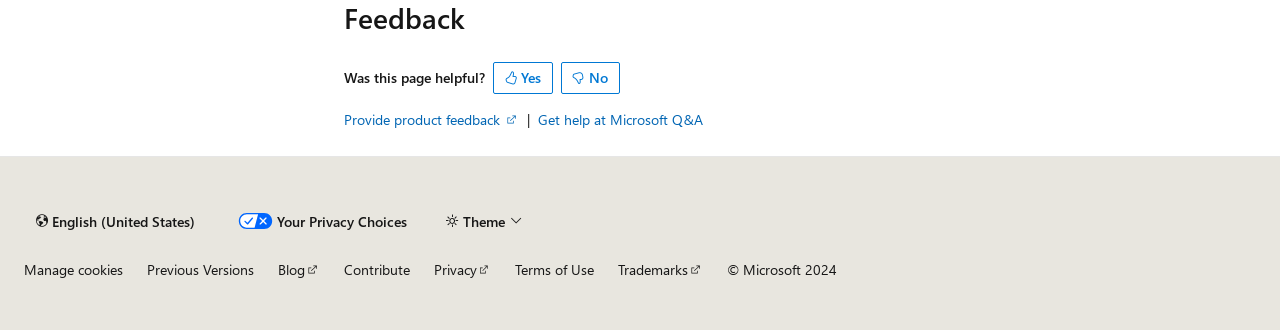Please find the bounding box coordinates of the clickable region needed to complete the following instruction: "Click on 'Provide product feedback'". The bounding box coordinates must consist of four float numbers between 0 and 1, i.e., [left, top, right, bottom].

[0.269, 0.333, 0.405, 0.39]